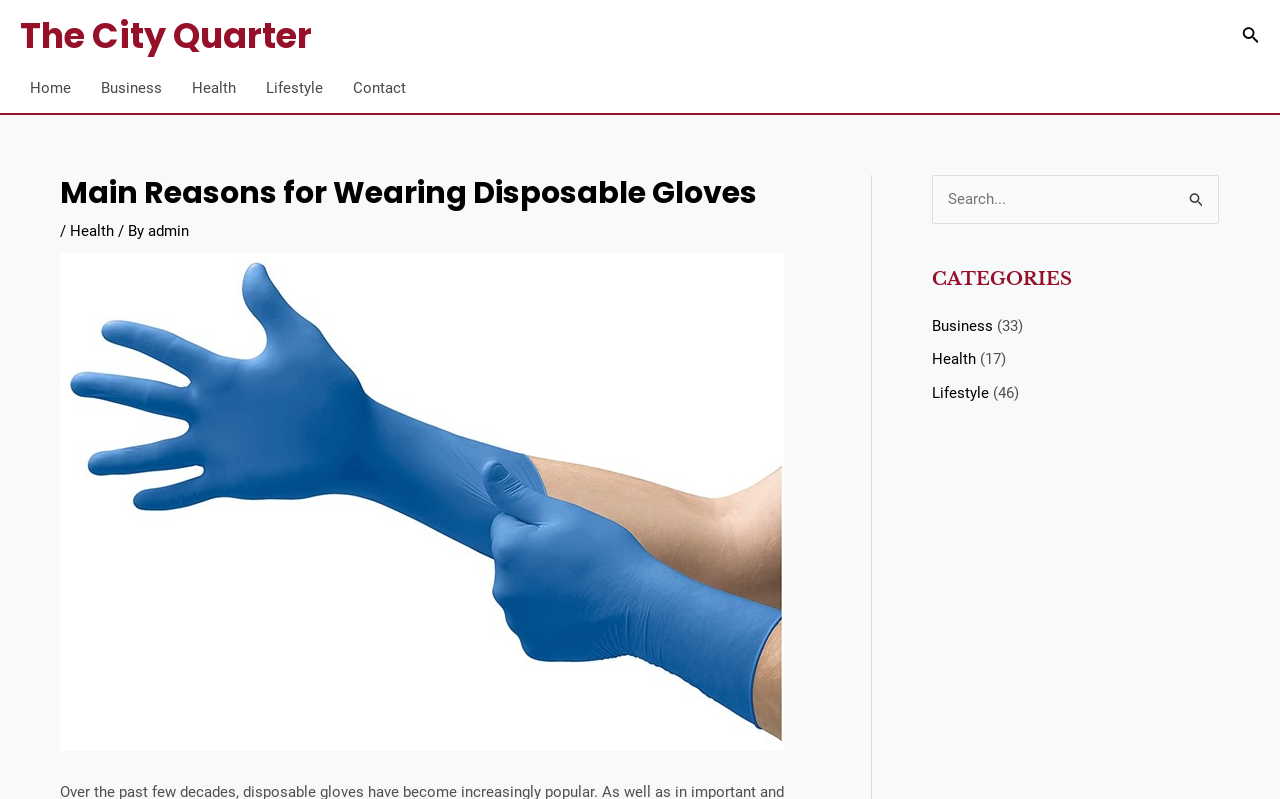Present a detailed account of what is displayed on the webpage.

The webpage appears to be a blog or article page focused on the personal care industry, specifically discussing the importance of wearing disposable gloves. At the top left, there is a link to the website's homepage, "The City Quarter", and a search icon link with a magnifying glass image at the top right. Below the search icon, there is a navigation menu with links to different sections of the website, including "Home", "Business", "Health", "Lifestyle", and "Contact".

The main content of the page is divided into two sections. On the left, there is a header section with a heading that reads "Main Reasons for Wearing Disposable Gloves" and a subheading that indicates the article is from the "Health" category, written by "admin". Below the heading, there is a large image of gloves.

On the right side of the page, there are two complementary sections. The top section contains a search bar with a label "Search for:" and a search button with a magnifying glass image. Below the search bar, there is a button with the text "SEARCH". The second complementary section has a heading "CATEGORIES" and a navigation menu with links to different categories, including "Business", "Health", and "Lifestyle", each with a number of articles in parentheses.

Overall, the webpage has a clean and organized layout, with a clear focus on the main article and easy access to other sections of the website through the navigation menus.